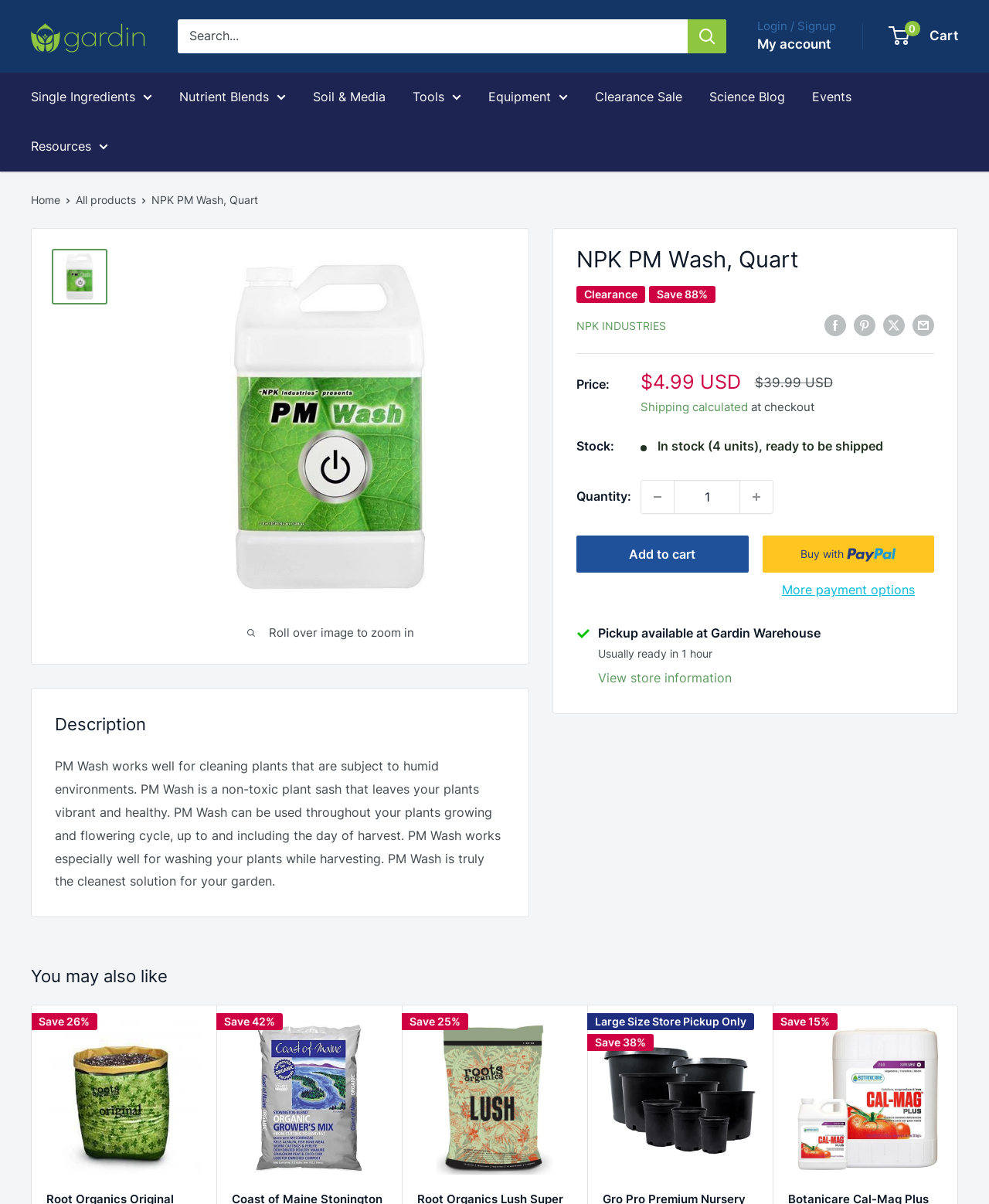Describe the webpage meticulously, covering all significant aspects.

This webpage is about a product called NPK PM Wash, Quart, sold at Gardin Warehouse. At the top, there is a search bar and a login/signup link. The website's logo is located at the top left, and a cart icon is at the top right. Below the search bar, there is a navigation menu with links to different categories, such as Single Ingredients, Nutrient Blends, and Clearance Sale.

The main content of the page is about the NPK PM Wash, Quart product. There is a large image of the product, and below it, there is a brief description of the product, including its price, sale price, and shipping information. The product description is followed by a table with details about the product, including its price, stock availability, and quantity.

Below the product information, there are social media sharing links and a "More payment options" button. There is also a section about pickup availability at Gardin Warehouse and a button to view store information.

The next section is the product description, which explains the benefits and uses of NPK PM Wash. Below the product description, there is a section titled "You may also like" that displays four related products with images, prices, and discount information. Each product has a link to its own page.

At the bottom of the page, there is a "Next" button, which likely leads to more related products.